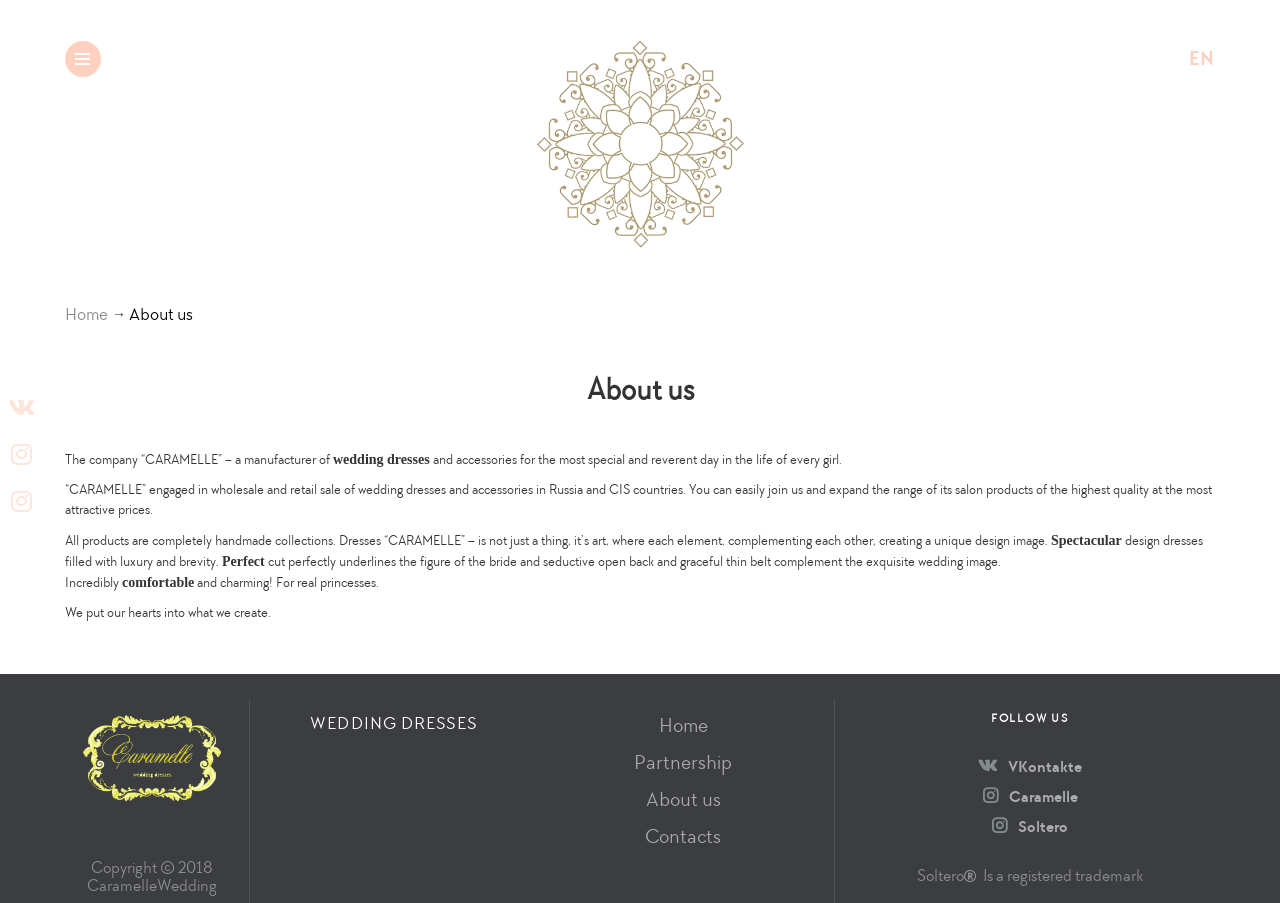Provide the bounding box coordinates of the section that needs to be clicked to accomplish the following instruction: "Click the 'Wedding dresses' link."

[0.149, 0.051, 0.254, 0.079]